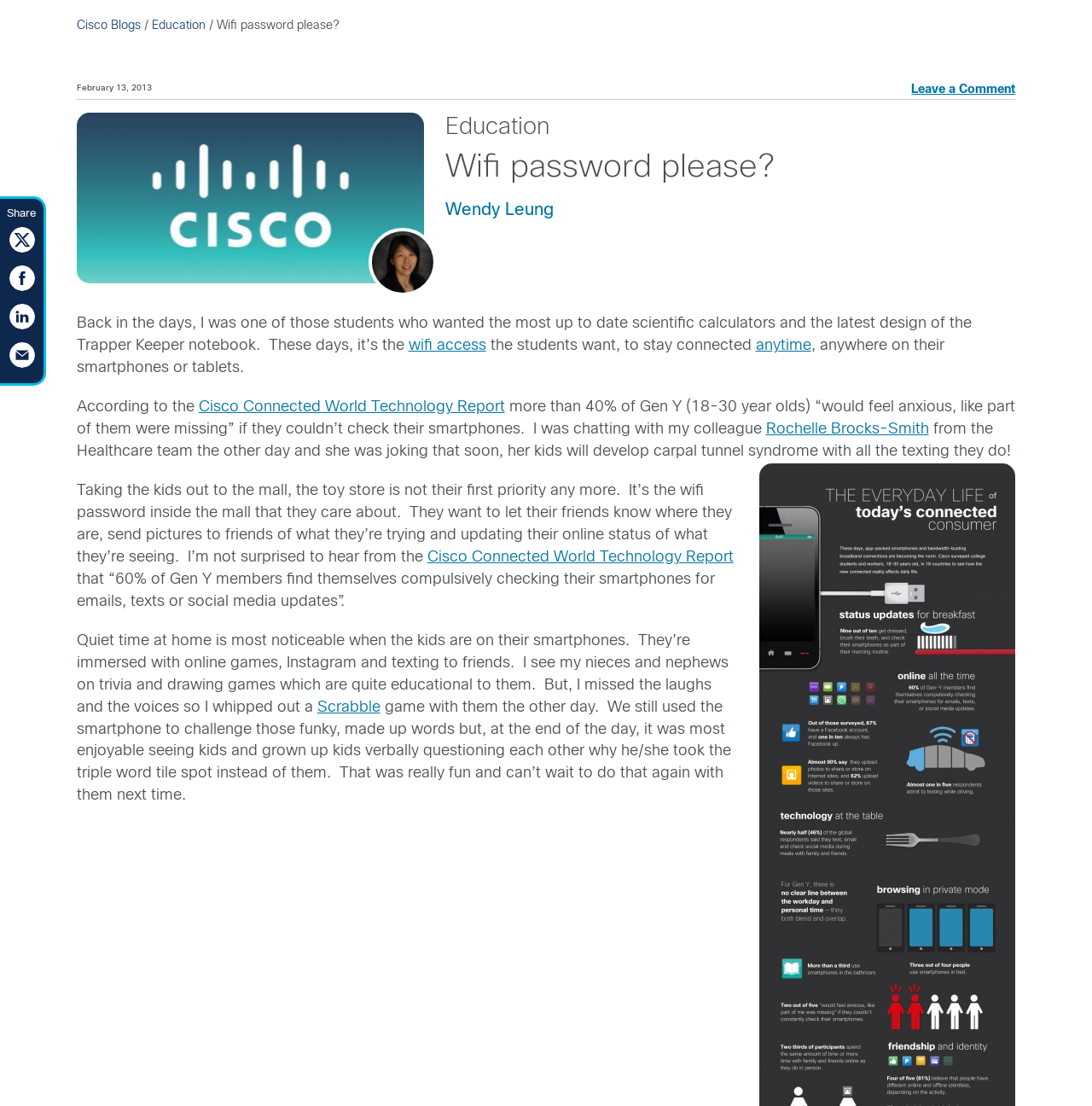Identify the bounding box coordinates for the element you need to click to achieve the following task: "Click on the 'Cisco Blogs' link". The coordinates must be four float values ranging from 0 to 1, formatted as [left, top, right, bottom].

[0.07, 0.019, 0.129, 0.029]